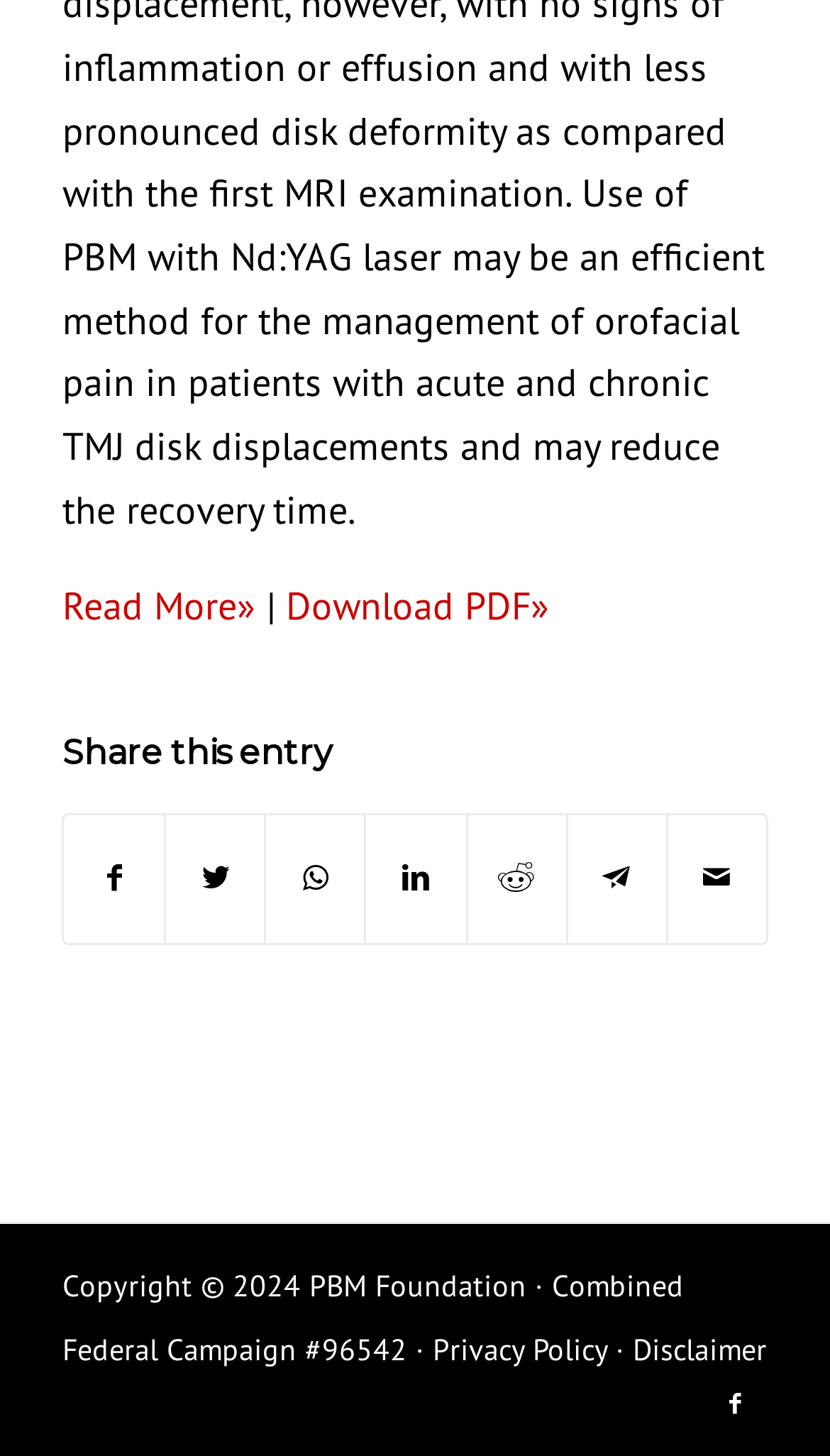Locate the bounding box coordinates of the element's region that should be clicked to carry out the following instruction: "Visit the Facebook page". The coordinates need to be four float numbers between 0 and 1, i.e., [left, top, right, bottom].

[0.848, 0.942, 0.925, 0.986]